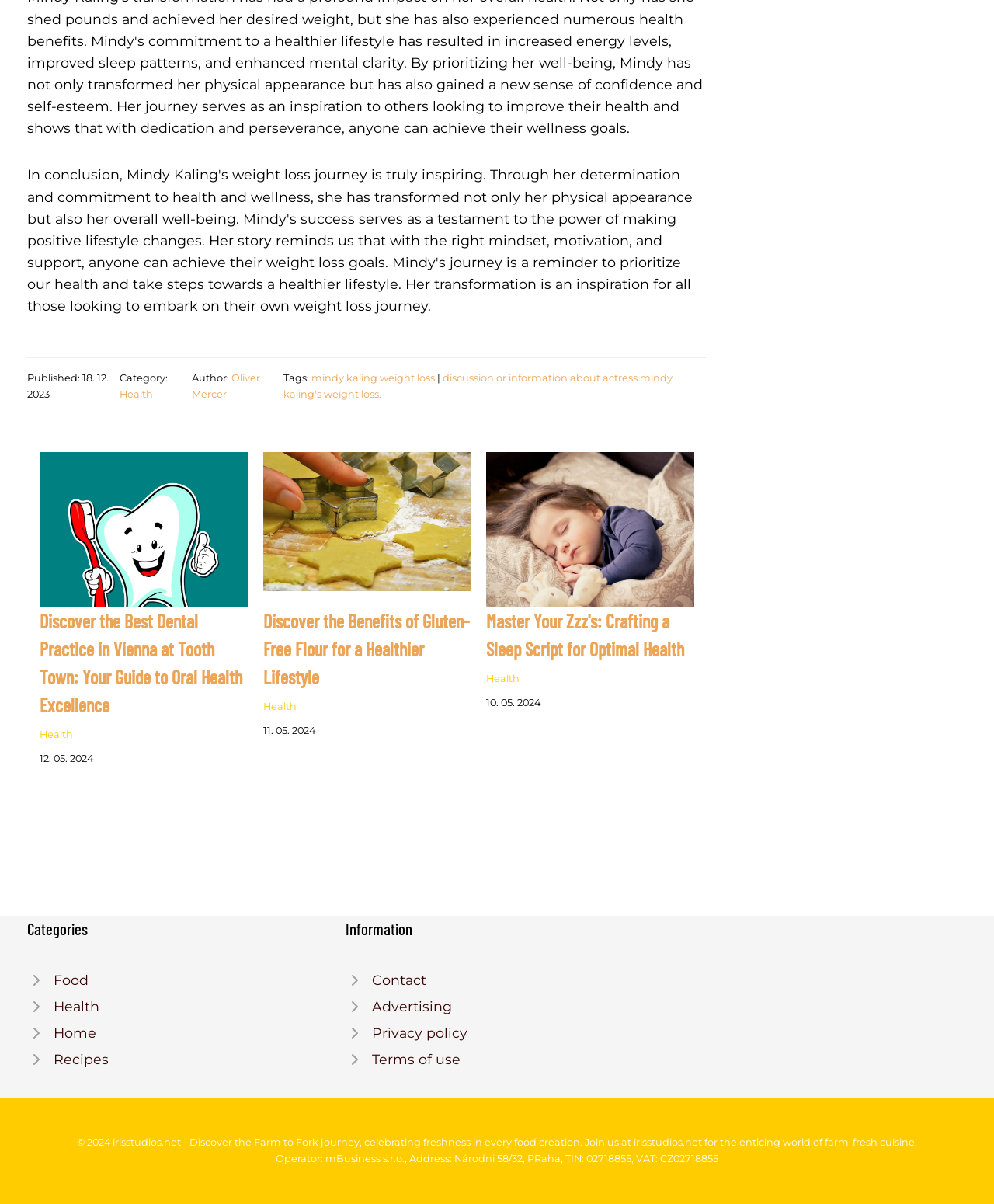Locate the bounding box coordinates of the clickable region necessary to complete the following instruction: "Visit the 'Food' category". Provide the coordinates in the format of four float numbers between 0 and 1, i.e., [left, top, right, bottom].

[0.027, 0.803, 0.332, 0.825]